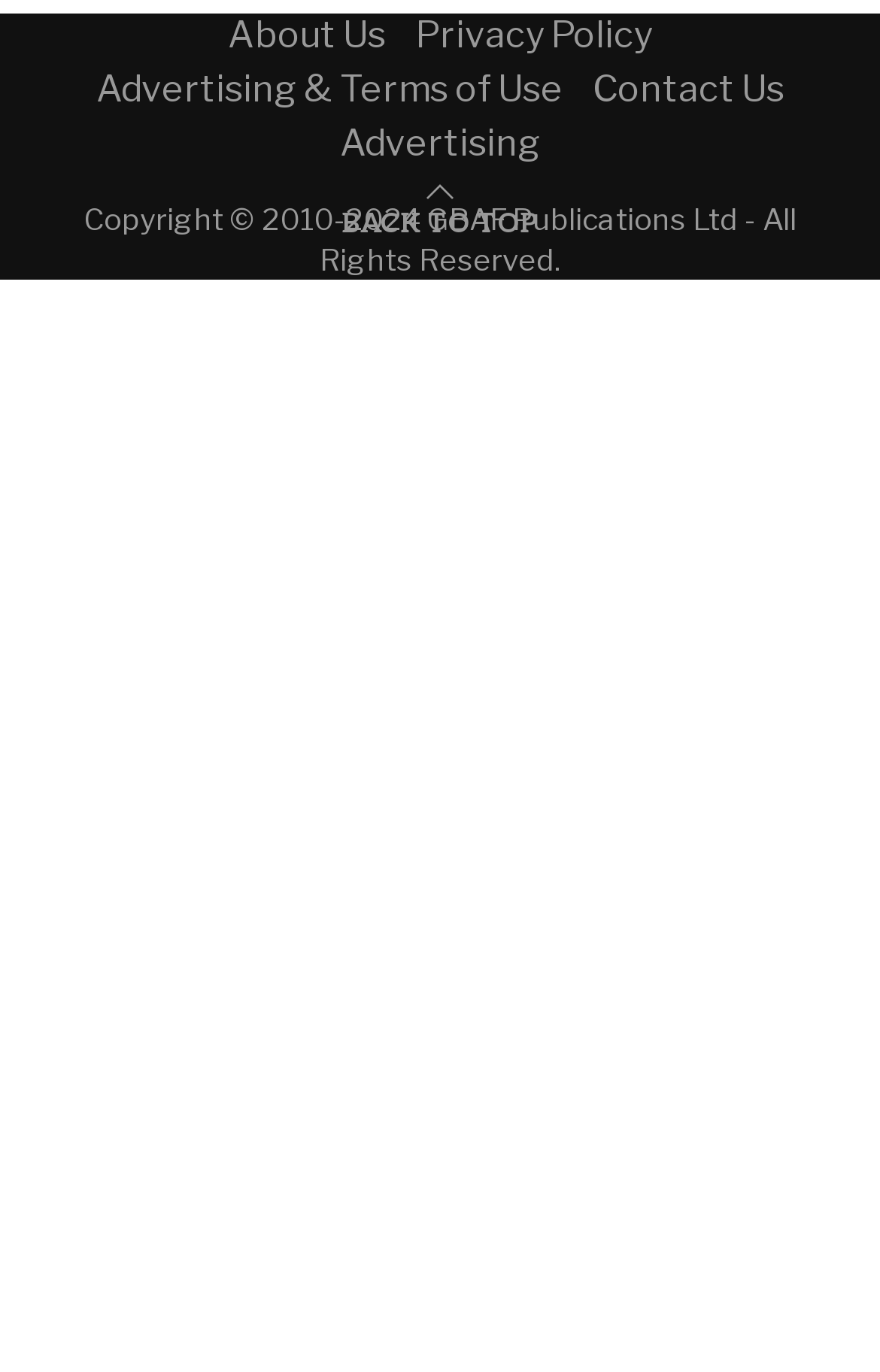What is the position of the 'Advertising' link in the footer section?
Please answer the question as detailed as possible based on the image.

The 'Advertising' link is positioned fourth from the left in the footer section, with 'About Us', 'Privacy Policy', and 'Advertising & Terms of Use' links preceding it.